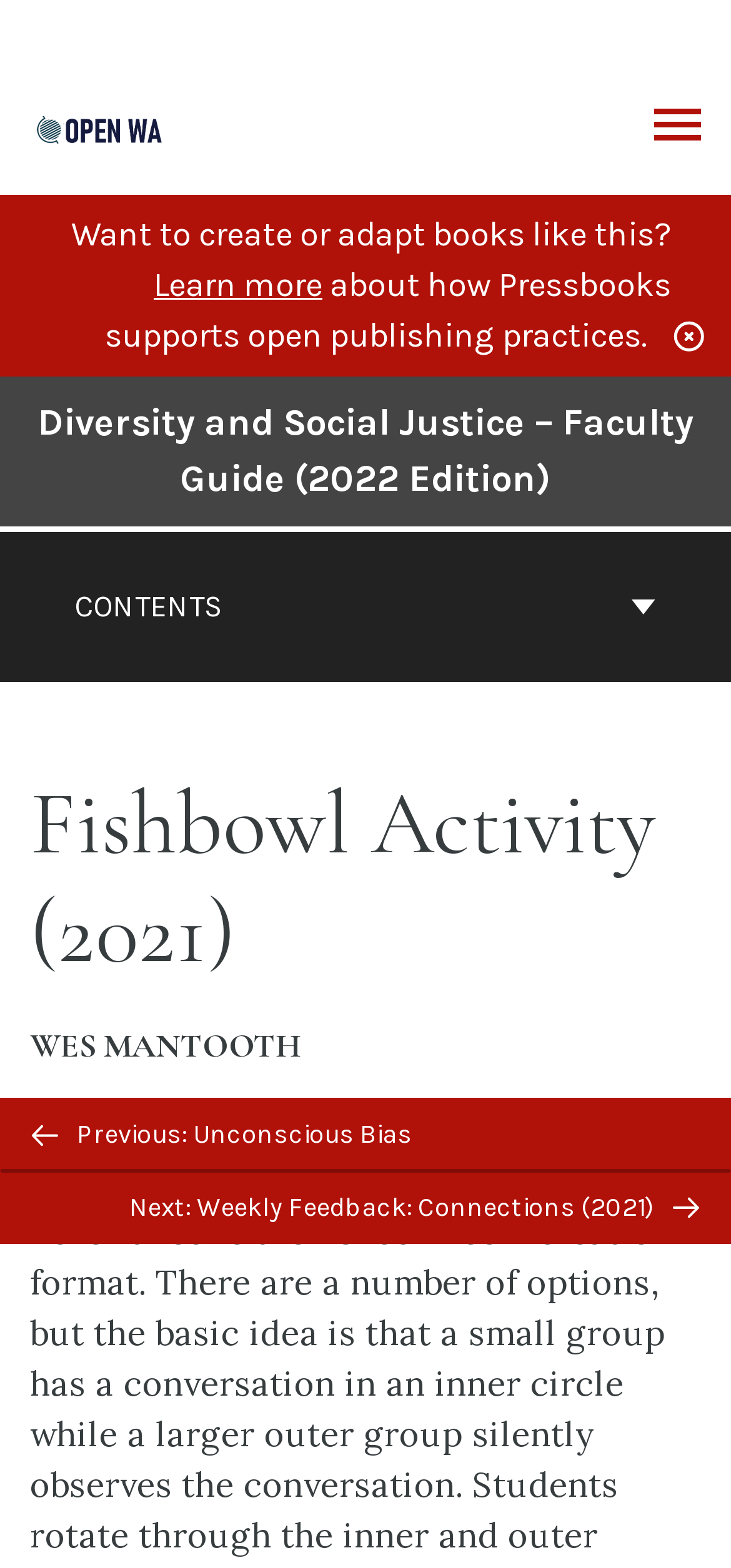Specify the bounding box coordinates of the element's area that should be clicked to execute the given instruction: "Open Open Washington Pressbooks". The coordinates should be four float numbers between 0 and 1, i.e., [left, top, right, bottom].

[0.041, 0.069, 0.303, 0.092]